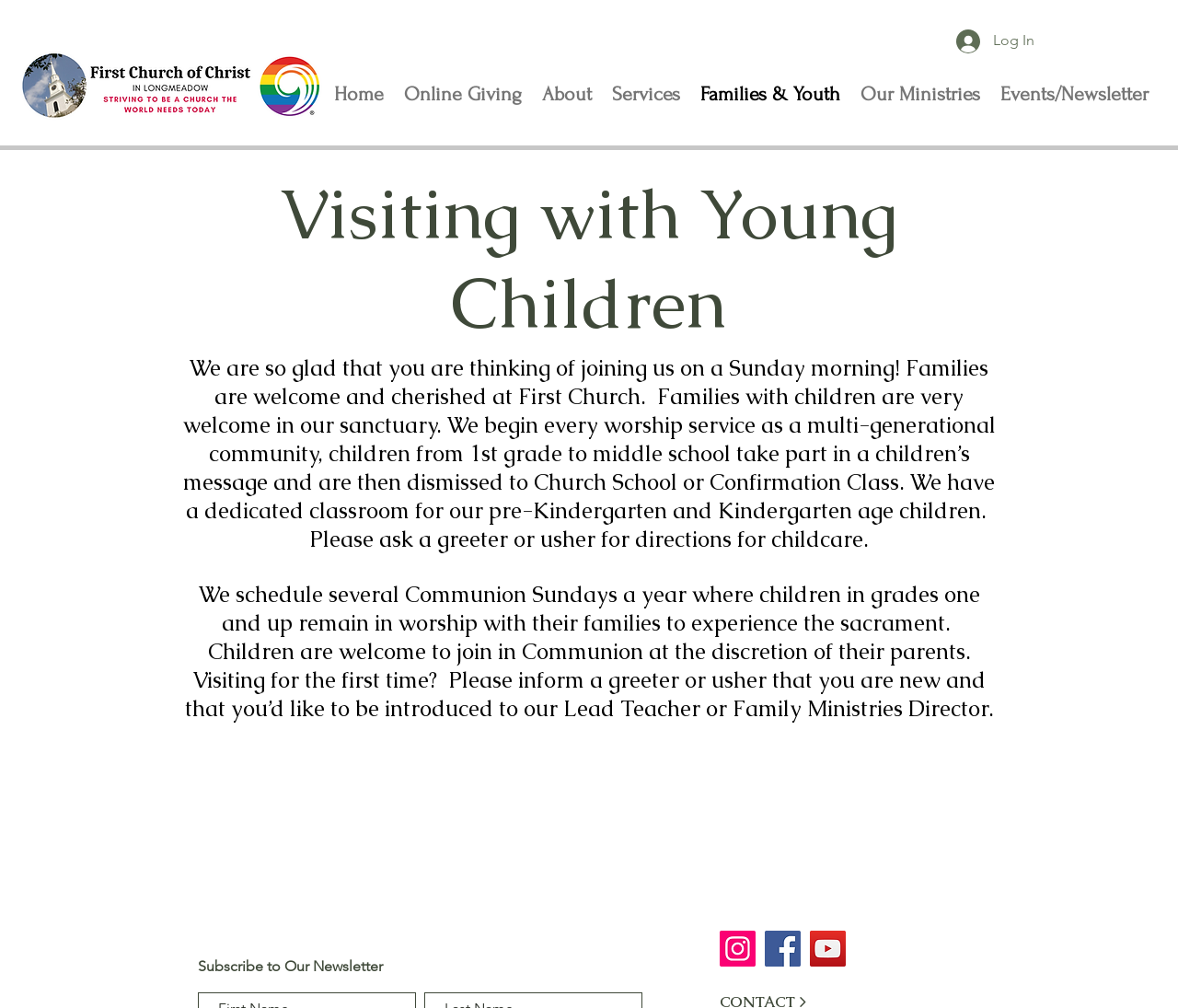Provide the bounding box coordinates for the specified HTML element described in this description: "Families & Youth". The coordinates should be four float numbers ranging from 0 to 1, in the format [left, top, right, bottom].

[0.586, 0.075, 0.722, 0.111]